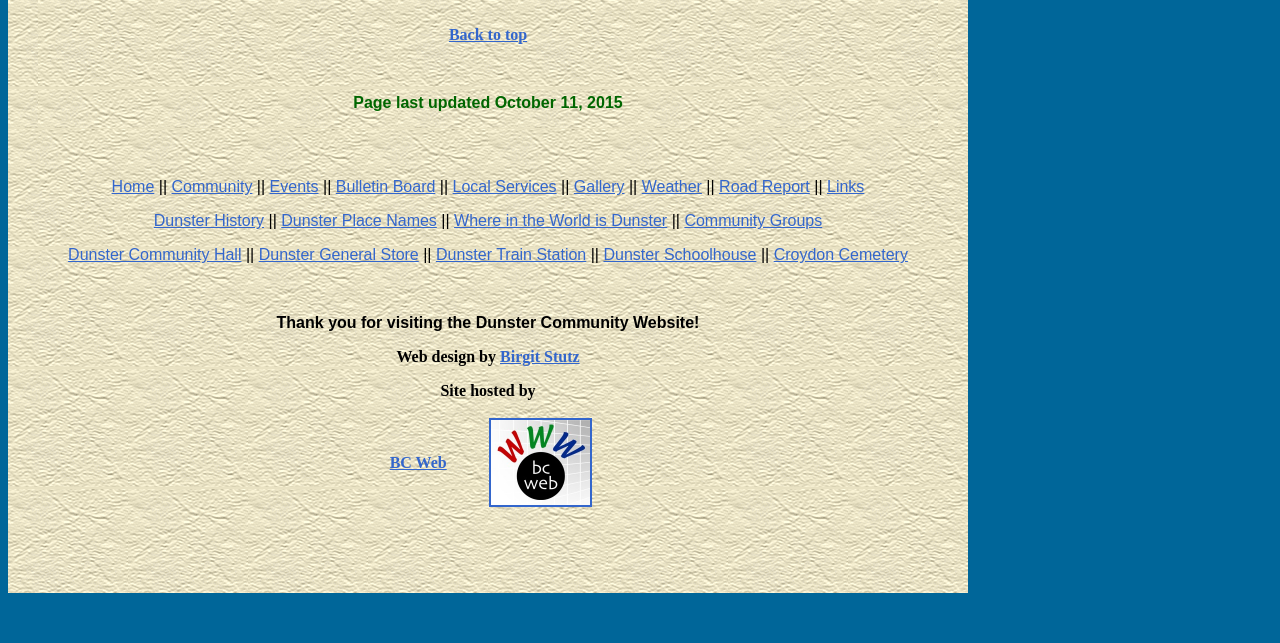What is the website hosted by?
Based on the image, answer the question in a detailed manner.

I found the website host by looking at the LayoutTableCell element that contains the text 'Site hosted by' and the link 'BC Web'.